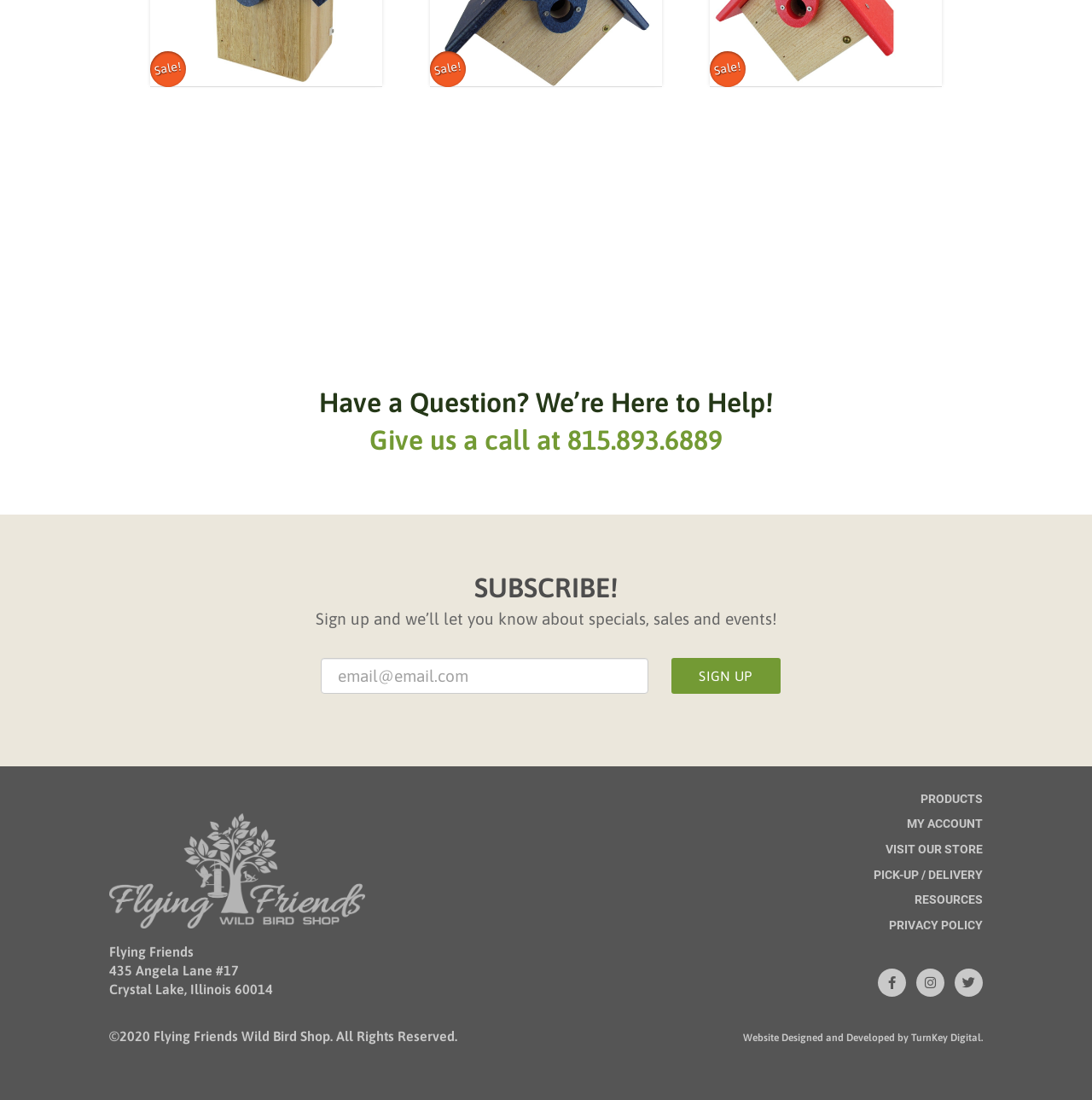What is the address of the Flying Friends Wild Bird Shop?
Refer to the image and provide a concise answer in one word or phrase.

435 Angela Lane #17 Crystal Lake, Illinois 60014